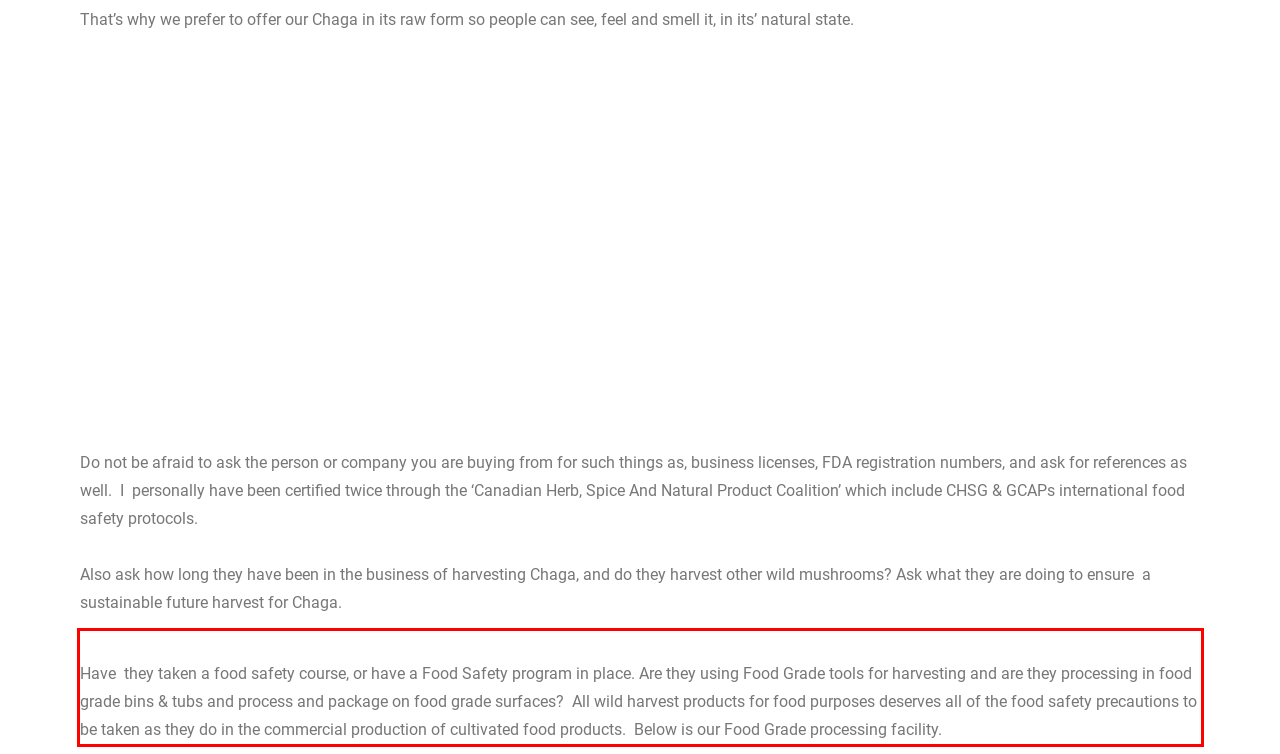You are provided with a webpage screenshot that includes a red rectangle bounding box. Extract the text content from within the bounding box using OCR.

Have they taken a food safety course, or have a Food Safety program in place. Are they using Food Grade tools for harvesting and are they processing in food grade bins & tubs and process and package on food grade surfaces? All wild harvest products for food purposes deserves all of the food safety precautions to be taken as they do in the commercial production of cultivated food products. Below is our Food Grade processing facility.